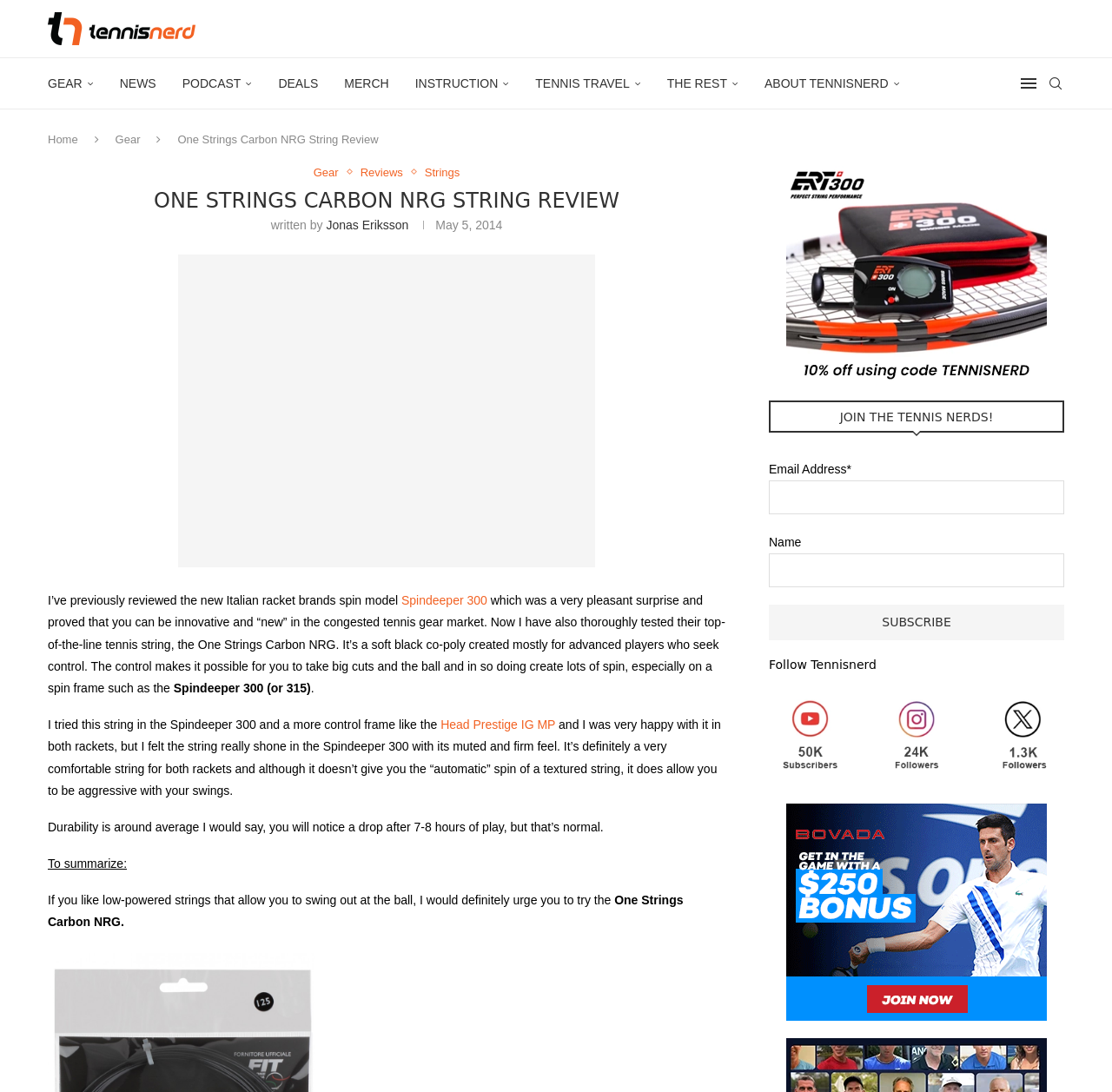What is the name of the tennis string being reviewed?
Please provide a comprehensive answer based on the information in the image.

The answer can be found in the heading 'ONE STRINGS CARBON NRG STRING REVIEW' and also in the text 'Now I have also thoroughly tested their top-of-the-line tennis string, the One Strings Carbon NRG.'